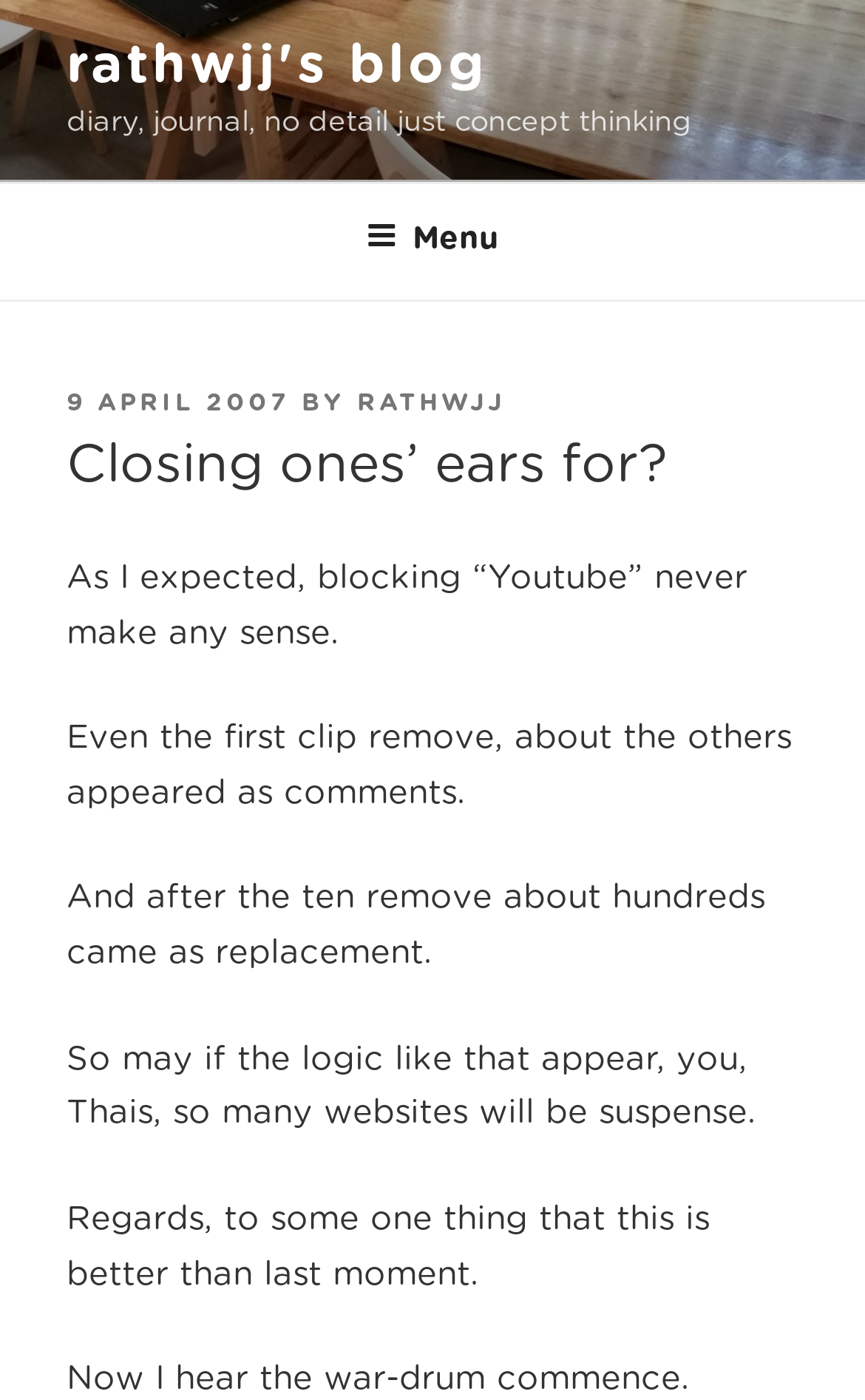Determine the bounding box coordinates for the UI element described. Format the coordinates as (top-left x, top-left y, bottom-right x, bottom-right y) and ensure all values are between 0 and 1. Element description: 9 April 200712 October 2008

[0.077, 0.279, 0.336, 0.296]